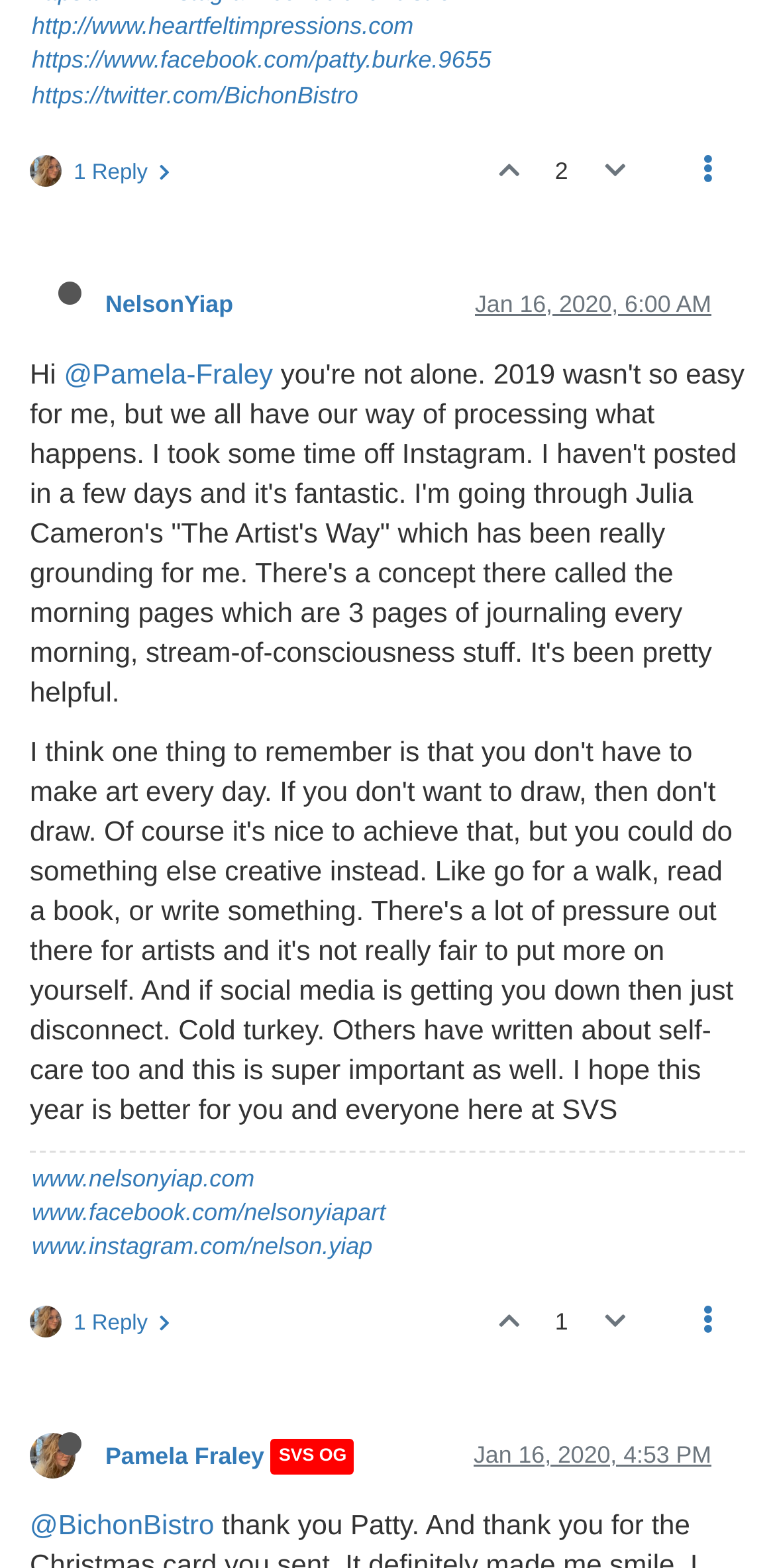What is the name of the person who posted on Jan 16, 2020?
Give a one-word or short phrase answer based on the image.

Pamela Fraley